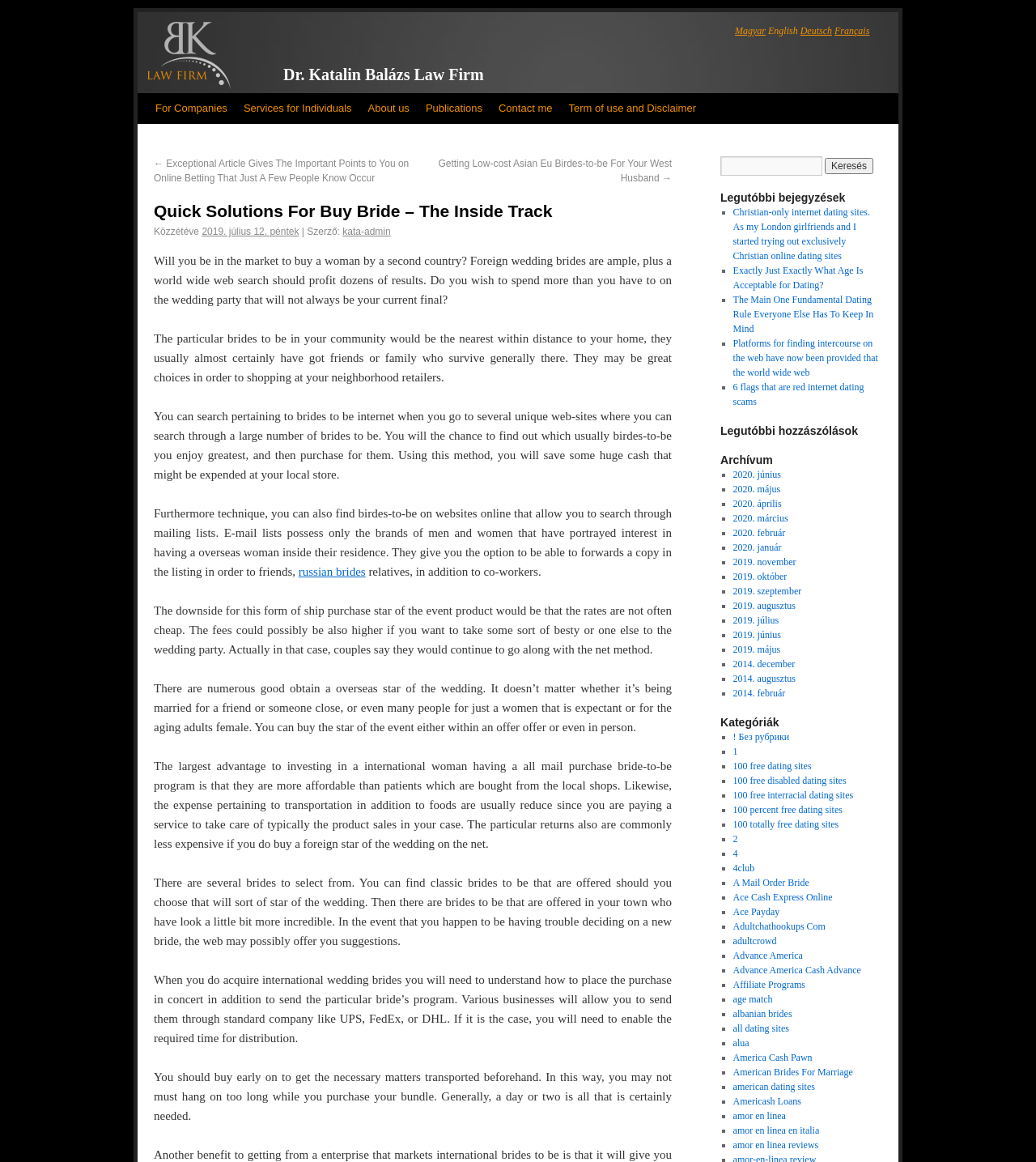Can you identify the bounding box coordinates of the clickable region needed to carry out this instruction: 'go to the page about Christian-only internet dating sites'? The coordinates should be four float numbers within the range of 0 to 1, stated as [left, top, right, bottom].

[0.707, 0.178, 0.84, 0.225]